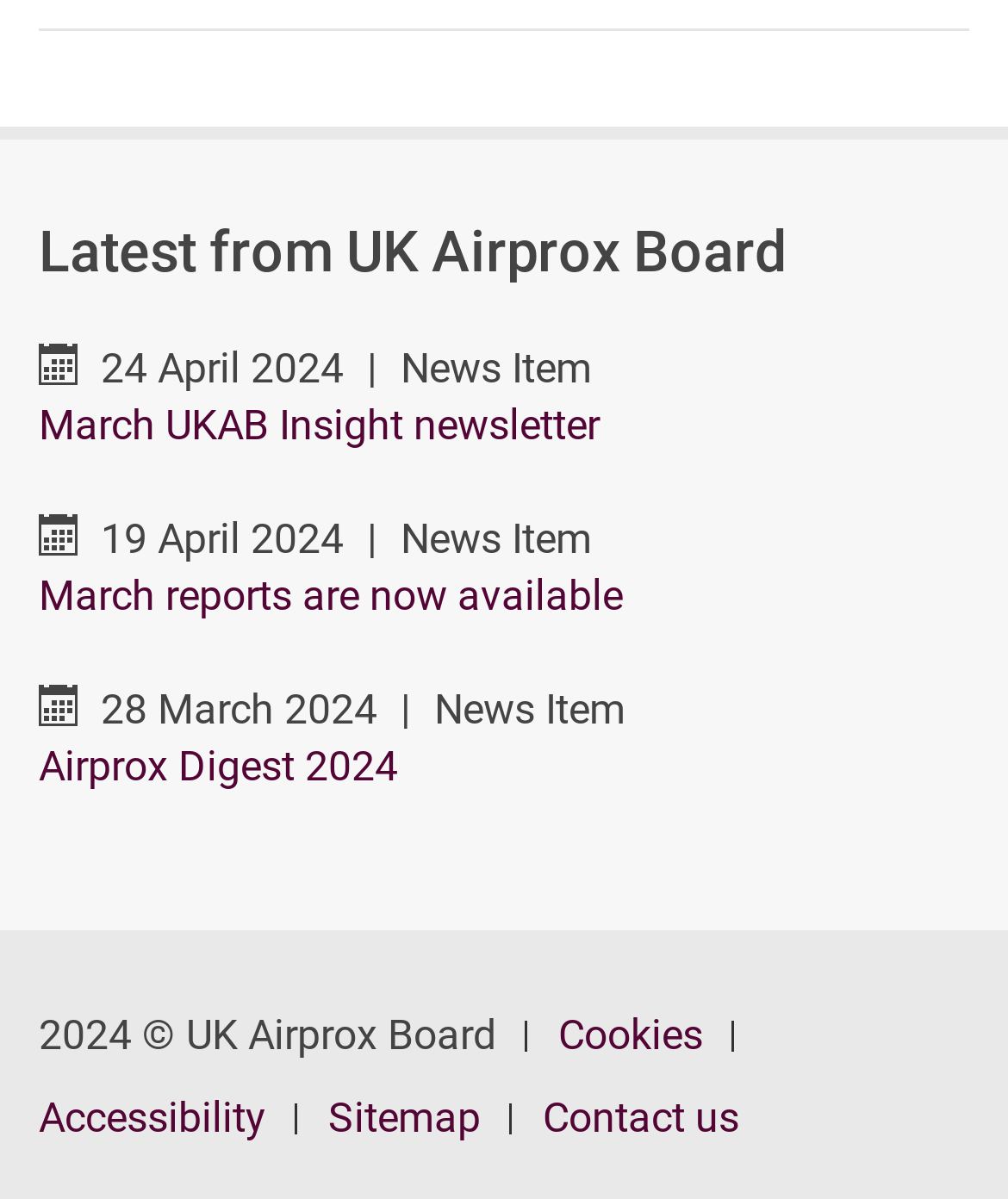Provide a short answer using a single word or phrase for the following question: 
When was the 'Airprox Digest 2024' published?

28 March 2024